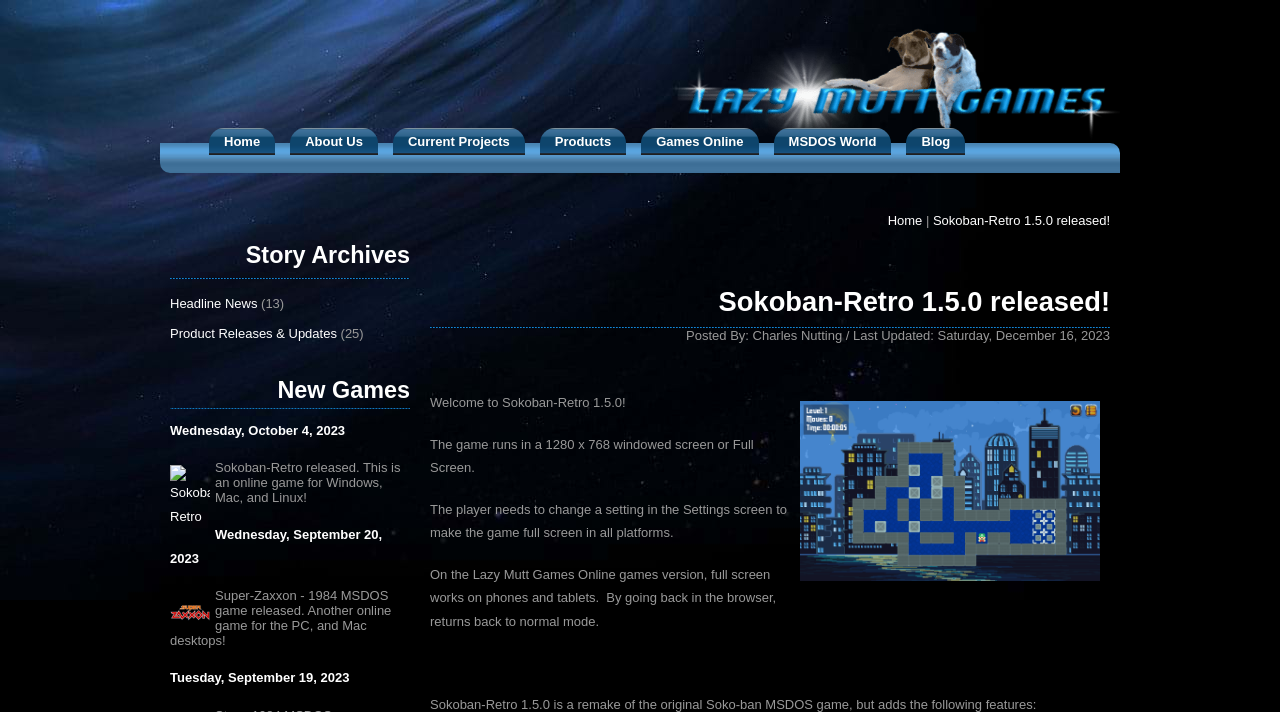How many platforms does the game support?
Provide a fully detailed and comprehensive answer to the question.

The question can be answered by reading the StaticText 'Welcome to Sokoban-Retro 1.5.0!' which mentions that the game runs on Windows, Mac, and Linux, indicating that it supports three platforms.